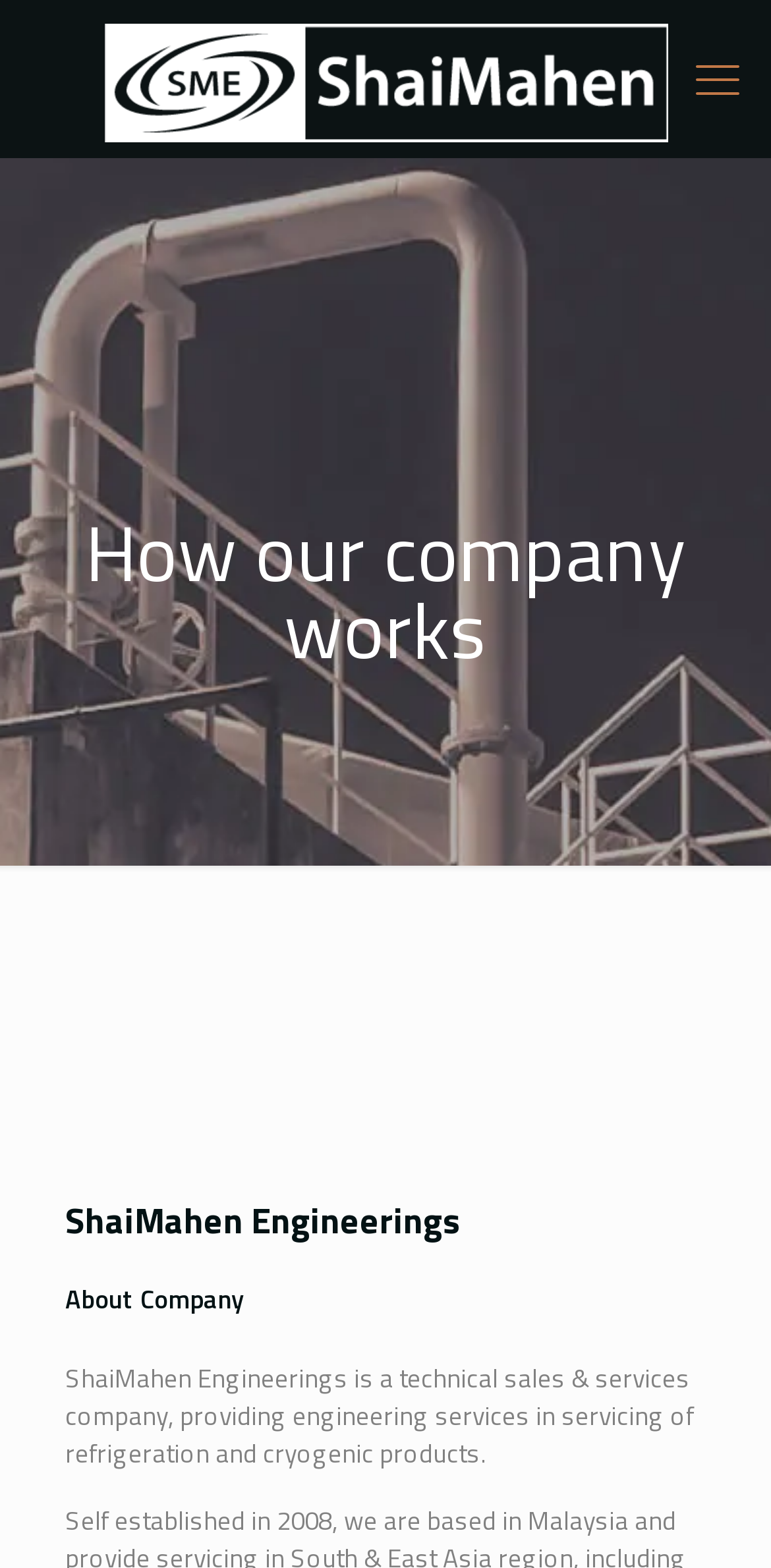Provide a one-word or brief phrase answer to the question:
What products does ShaiMahen Engineerings service?

refrigeration and cryogenic products